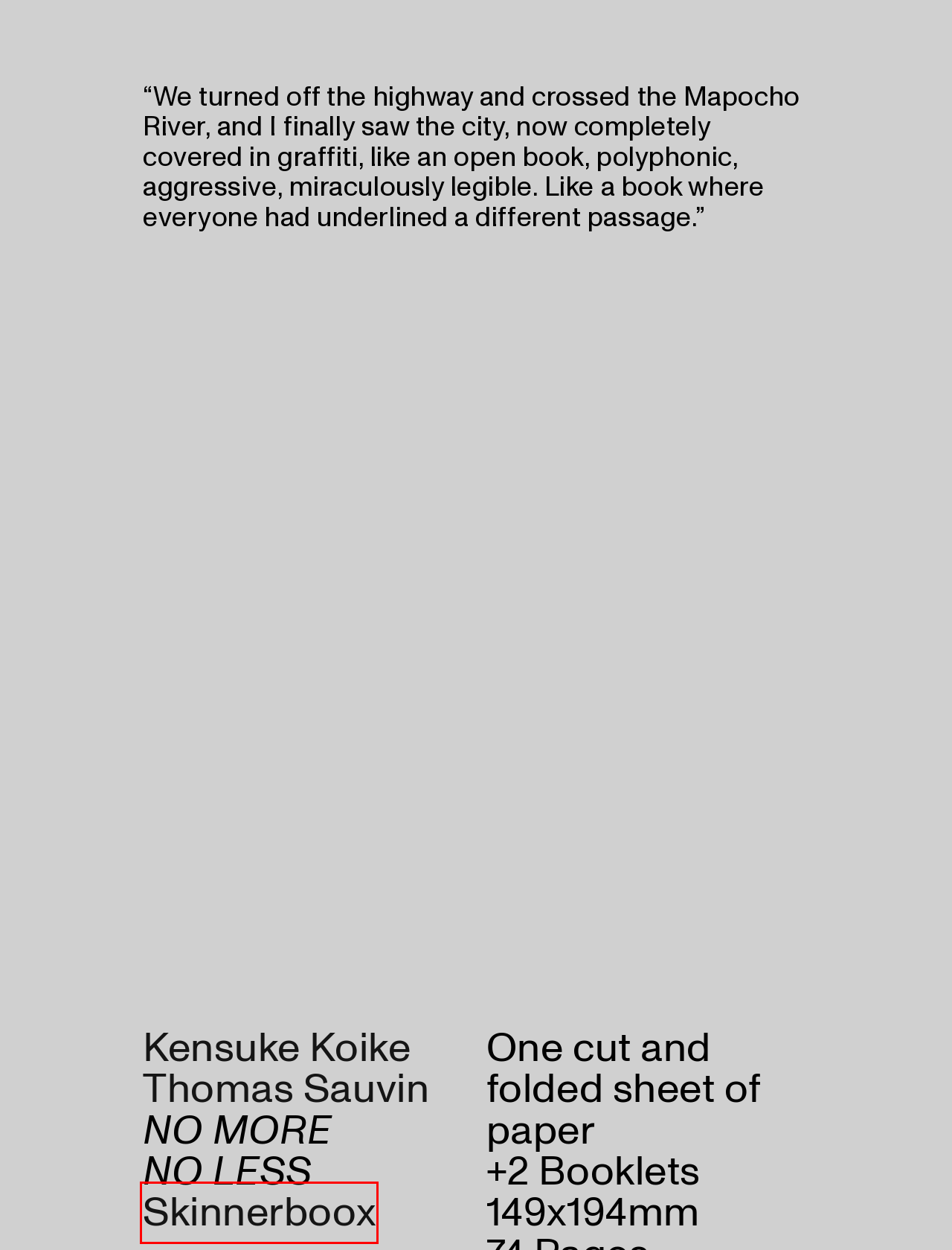You are given a screenshot of a webpage with a red rectangle bounding box around a UI element. Select the webpage description that best matches the new webpage after clicking the element in the bounding box. Here are the candidates:
A. Daniel Reuter
B. Skinnerboox - Photobooks publishing house
C. SCAPES  -  JOHN DIVOLA — SKINNERBOOX
D. JOHN DIVOLA CHROMA — SKINNERBOOX
E. Beijing Silvermine ☆ 北京银矿
F. THE RAINBOW IS UNDERESTIMATED - Piero Percoco  — SKINNERBOOX
G. PROVIDENCIA - Daniel Reuter — SKINNERBOOX
H. Kensuke Koike

B